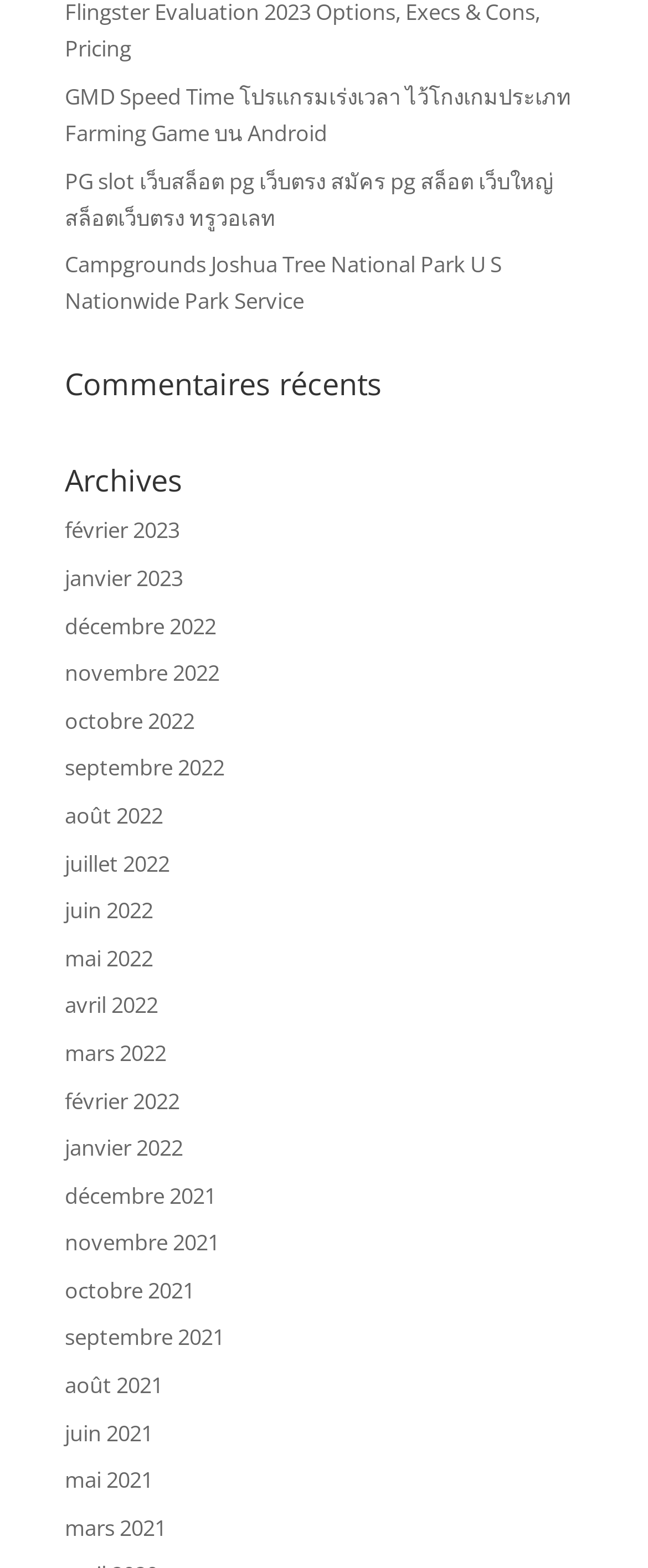Determine the bounding box coordinates for the UI element matching this description: "juin 2022".

[0.1, 0.571, 0.236, 0.59]